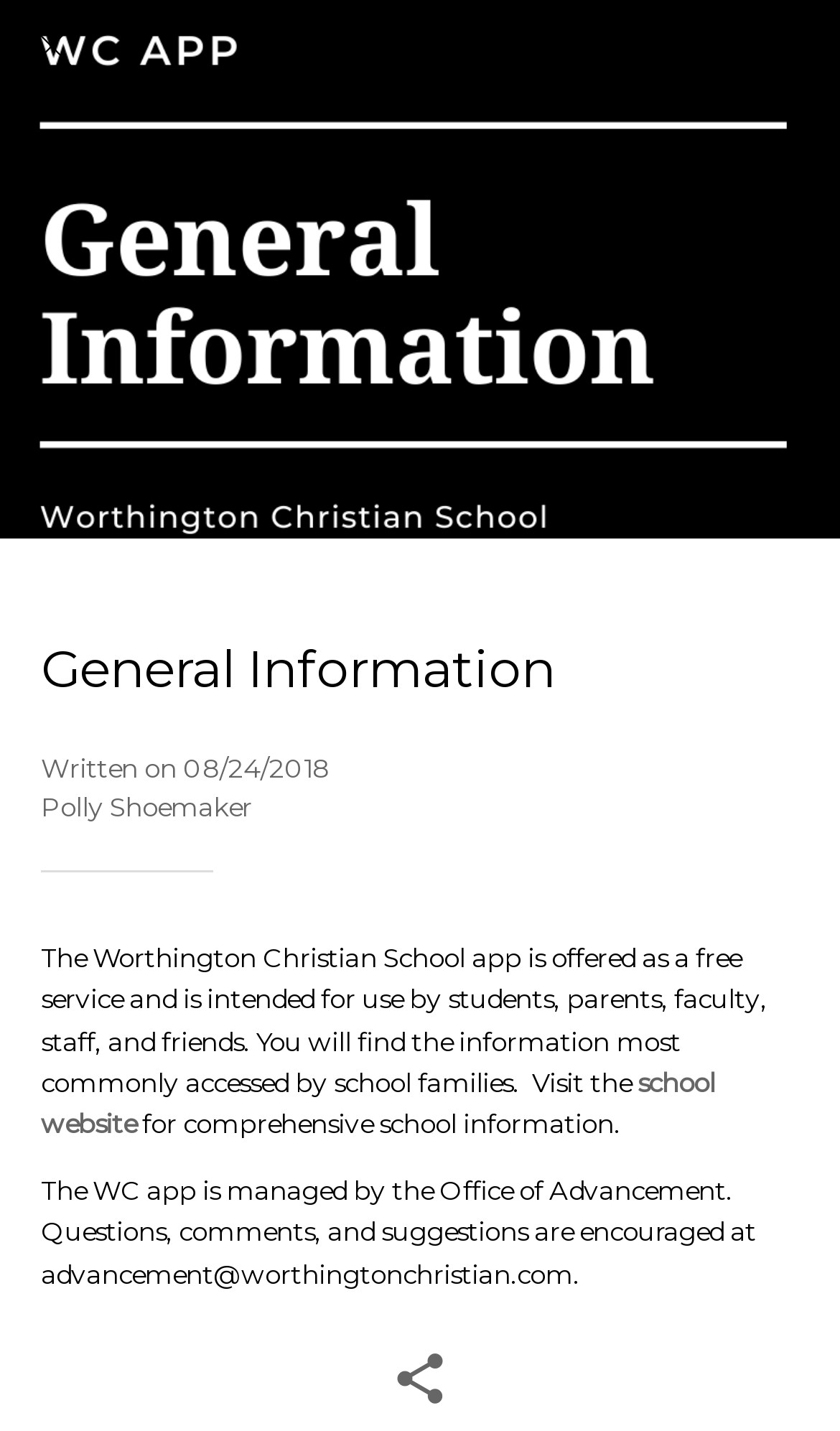What is the email address for questions and comments about the app?
Please give a detailed and thorough answer to the question, covering all relevant points.

The text 'Questions, comments, and suggestions are encouraged at advancement@worthingtonchristian.com.' provides the email address where users can send their queries and feedback.